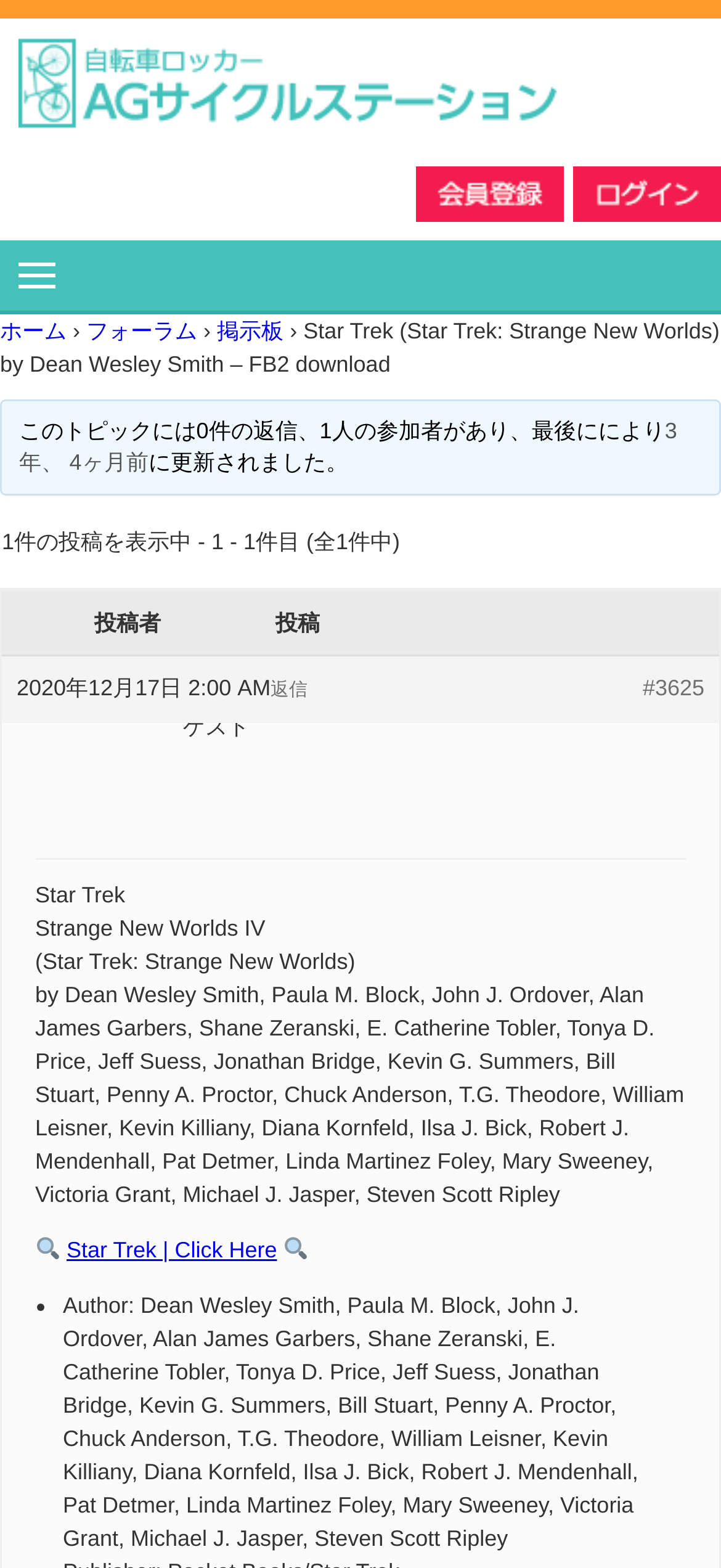Provide a thorough and detailed response to the question by examining the image: 
How many authors are listed on this webpage?

I counted the number of authors listed on the webpage, starting from Dean Wesley Smith and ending at Steven Scott Ripley, and found a total of 24 authors.